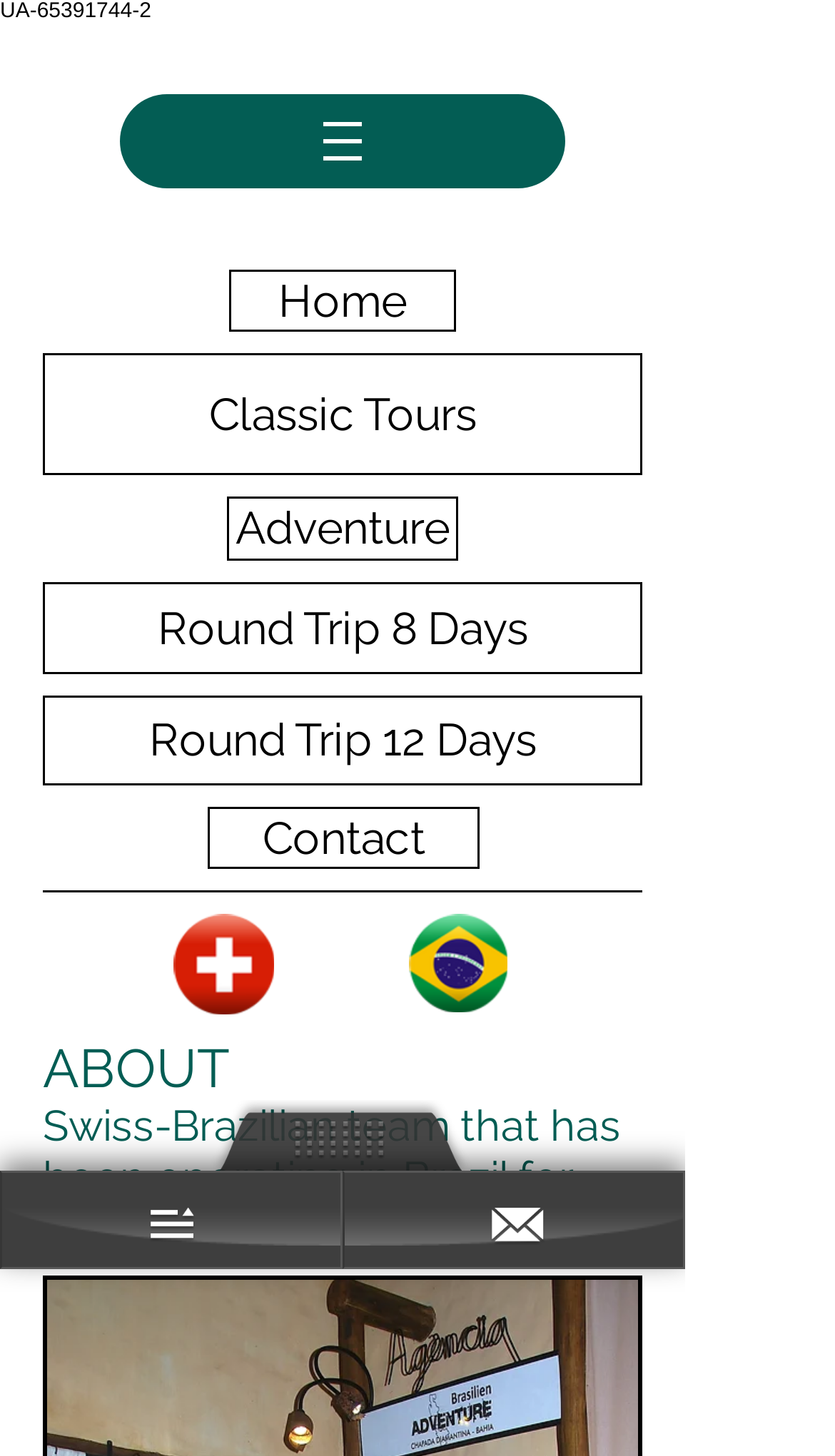Based on the image, please elaborate on the answer to the following question:
What is the position of the 'Adventure' link?

I looked at the navigation menu and found that the 'Adventure' link is the third link from the top, below 'Home' and 'Classic Tours'.